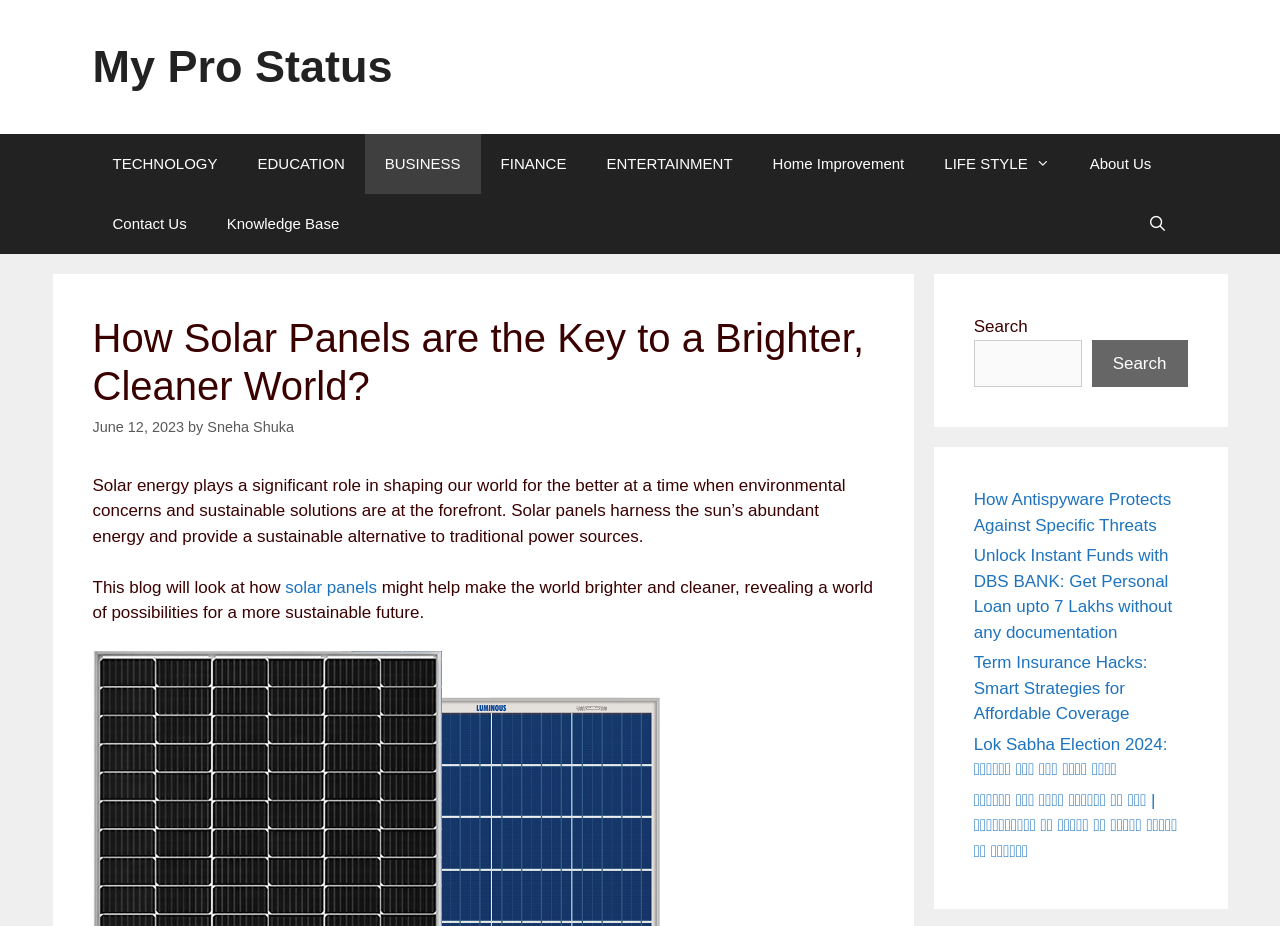Bounding box coordinates are specified in the format (top-left x, top-left y, bottom-right x, bottom-right y). All values are floating point numbers bounded between 0 and 1. Please provide the bounding box coordinate of the region this sentence describes: solar panels

[0.223, 0.624, 0.294, 0.645]